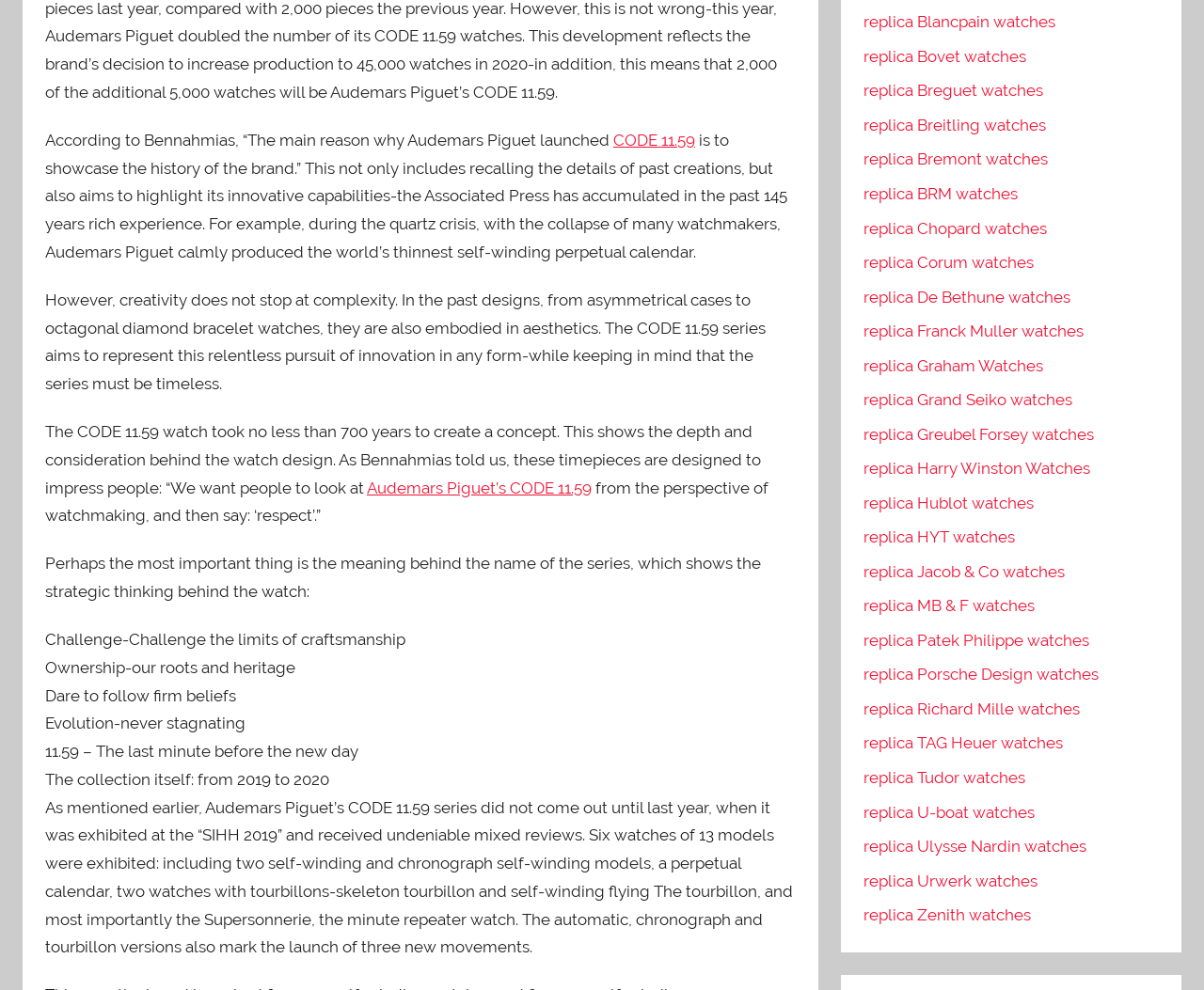What is the significance of the name CODE 11.59?
Using the image, elaborate on the answer with as much detail as possible.

The name CODE 11.59 represents the strategic thinking behind the watch, with each letter standing for a specific value: Challenge, Ownership, Dare, Evolution, and 11.59 symbolizing the last minute before the new day.